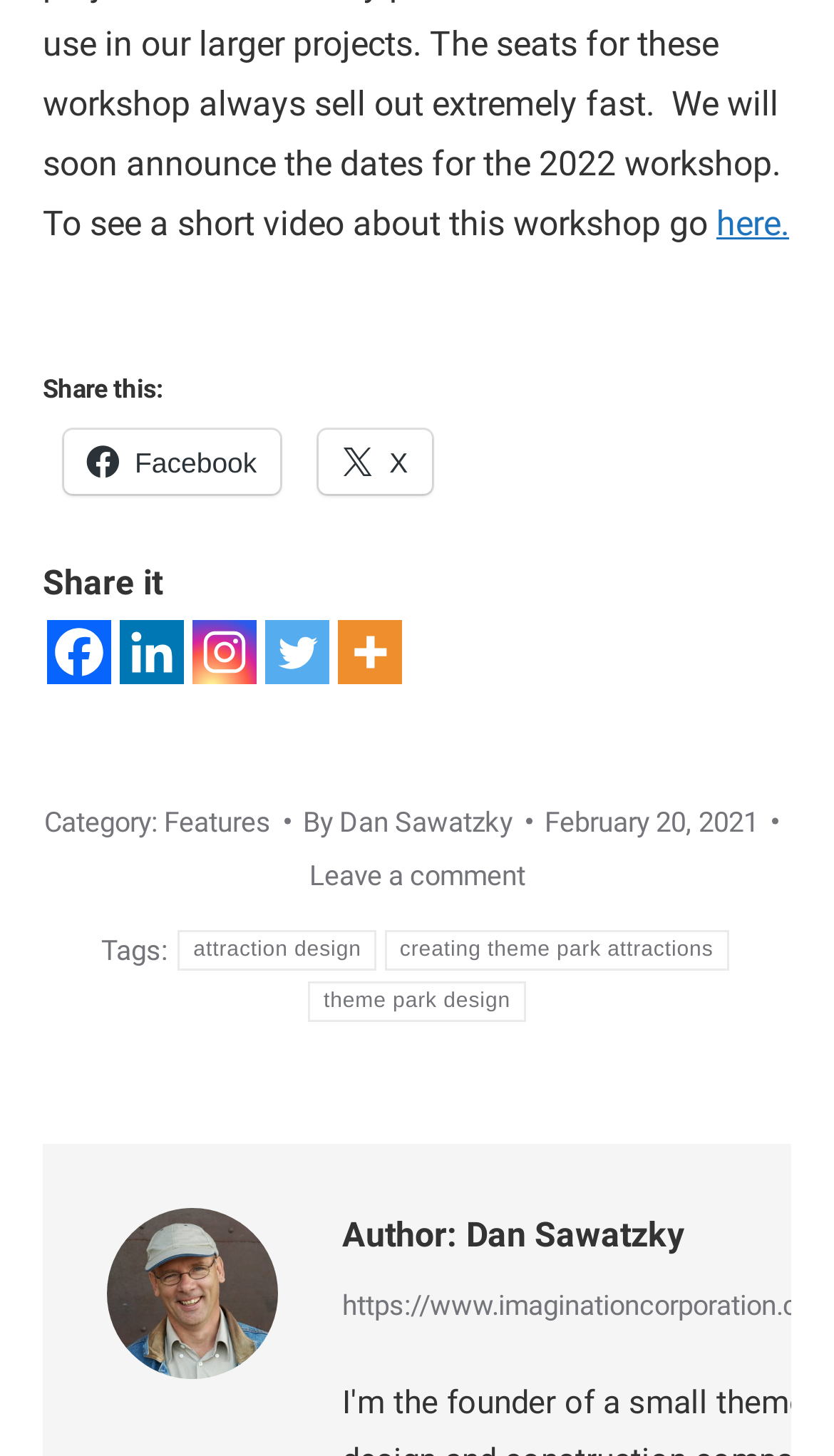Can you specify the bounding box coordinates of the area that needs to be clicked to fulfill the following instruction: "View attractions design category"?

[0.196, 0.554, 0.324, 0.576]